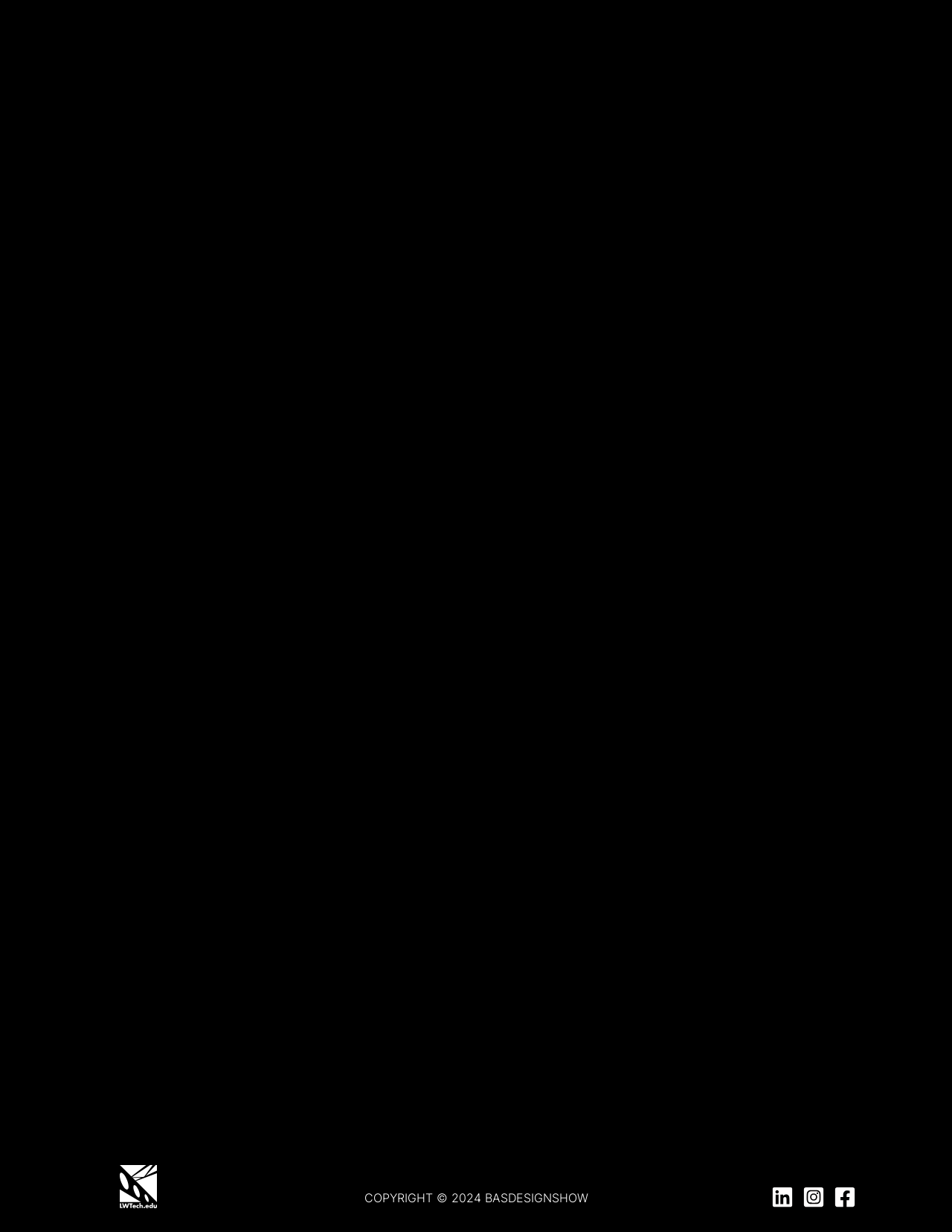Can you give a comprehensive explanation to the question given the content of the image?
What is the position of the LinkedIn link?

The LinkedIn link is located at the leftmost position among the three social media links at the bottom of the webpage.